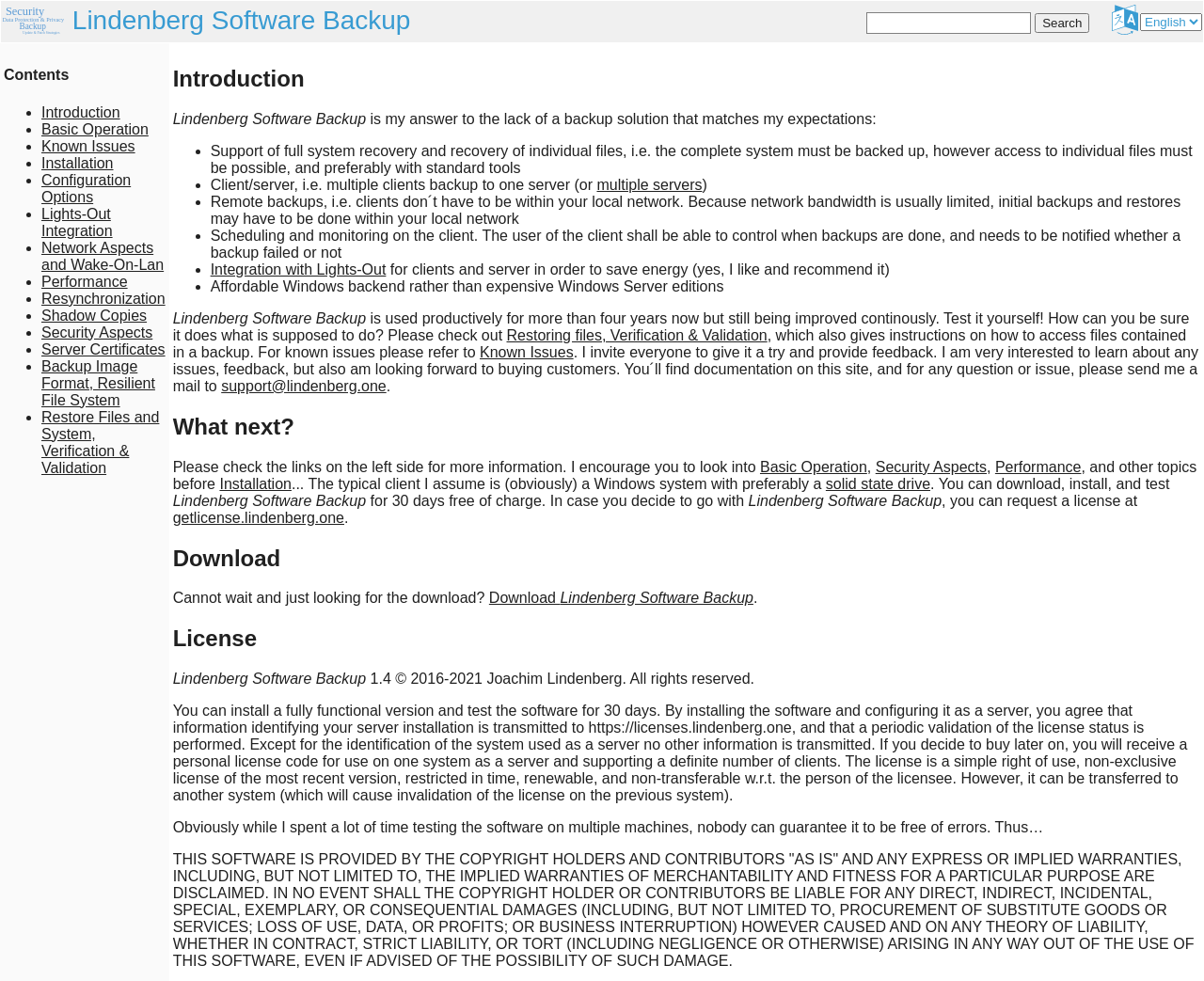Using the description "Integration with Lights-Out", predict the bounding box of the relevant HTML element.

[0.175, 0.266, 0.321, 0.283]